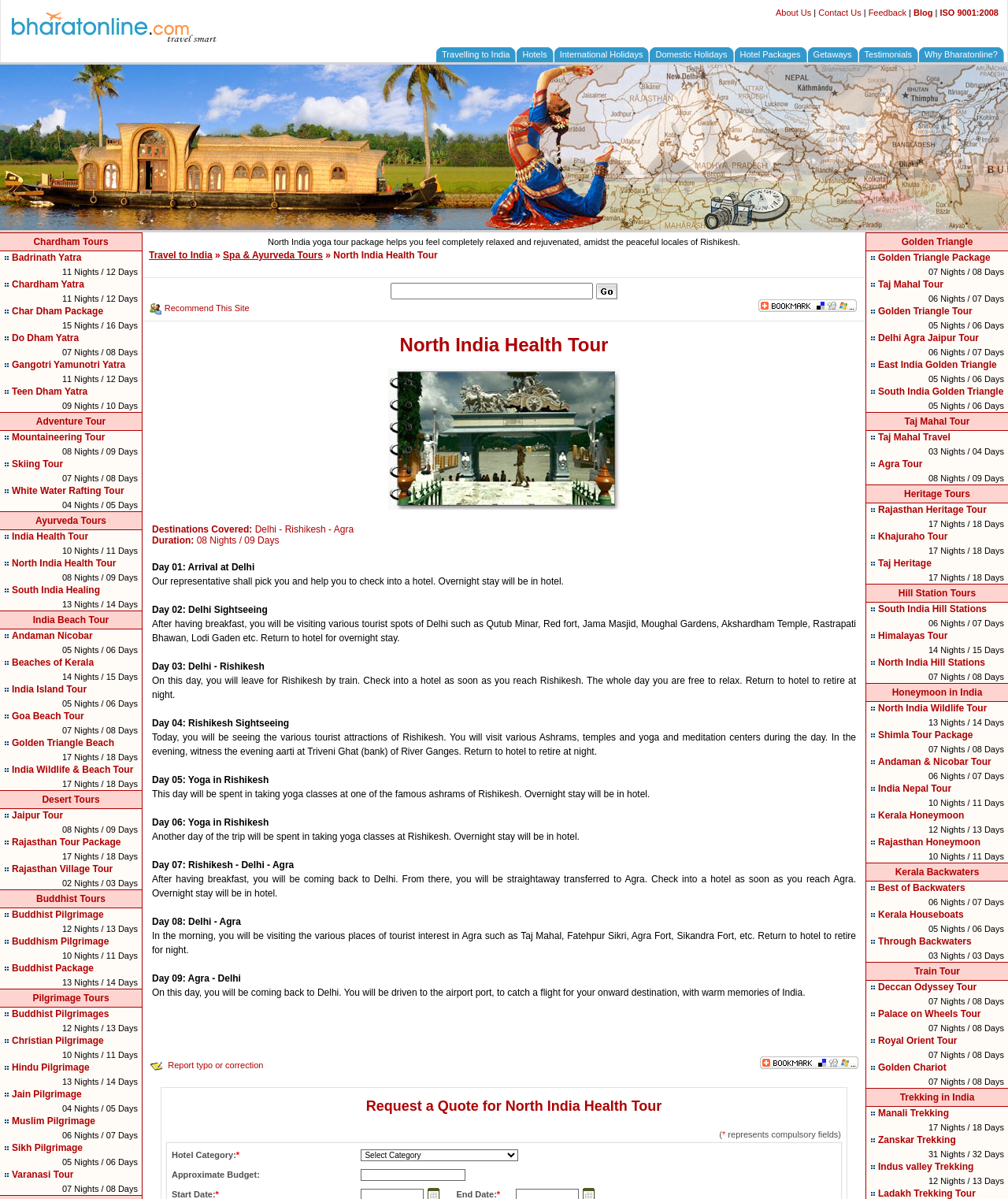Locate the UI element described by Feedback in the provided webpage screenshot. Return the bounding box coordinates in the format (top-left x, top-left y, bottom-right x, bottom-right y), ensuring all values are between 0 and 1.

[0.861, 0.007, 0.899, 0.014]